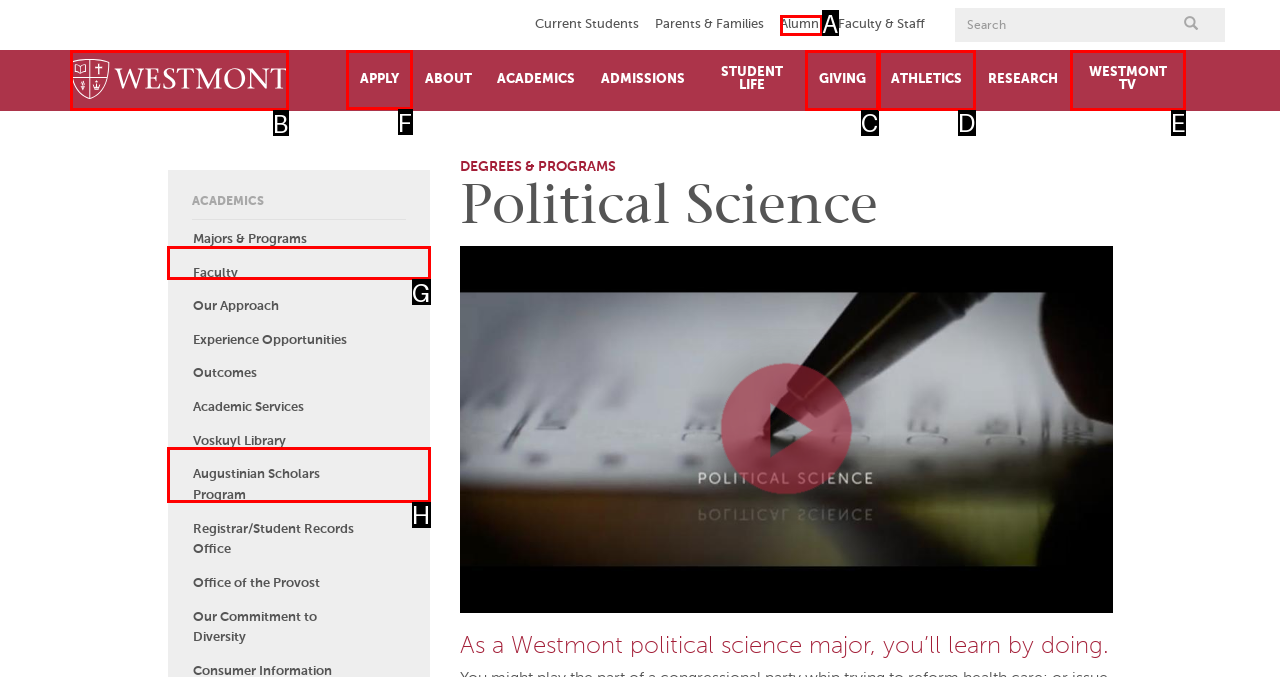Select the letter of the option that should be clicked to achieve the specified task: Click the 'APPLY' link. Respond with just the letter.

F